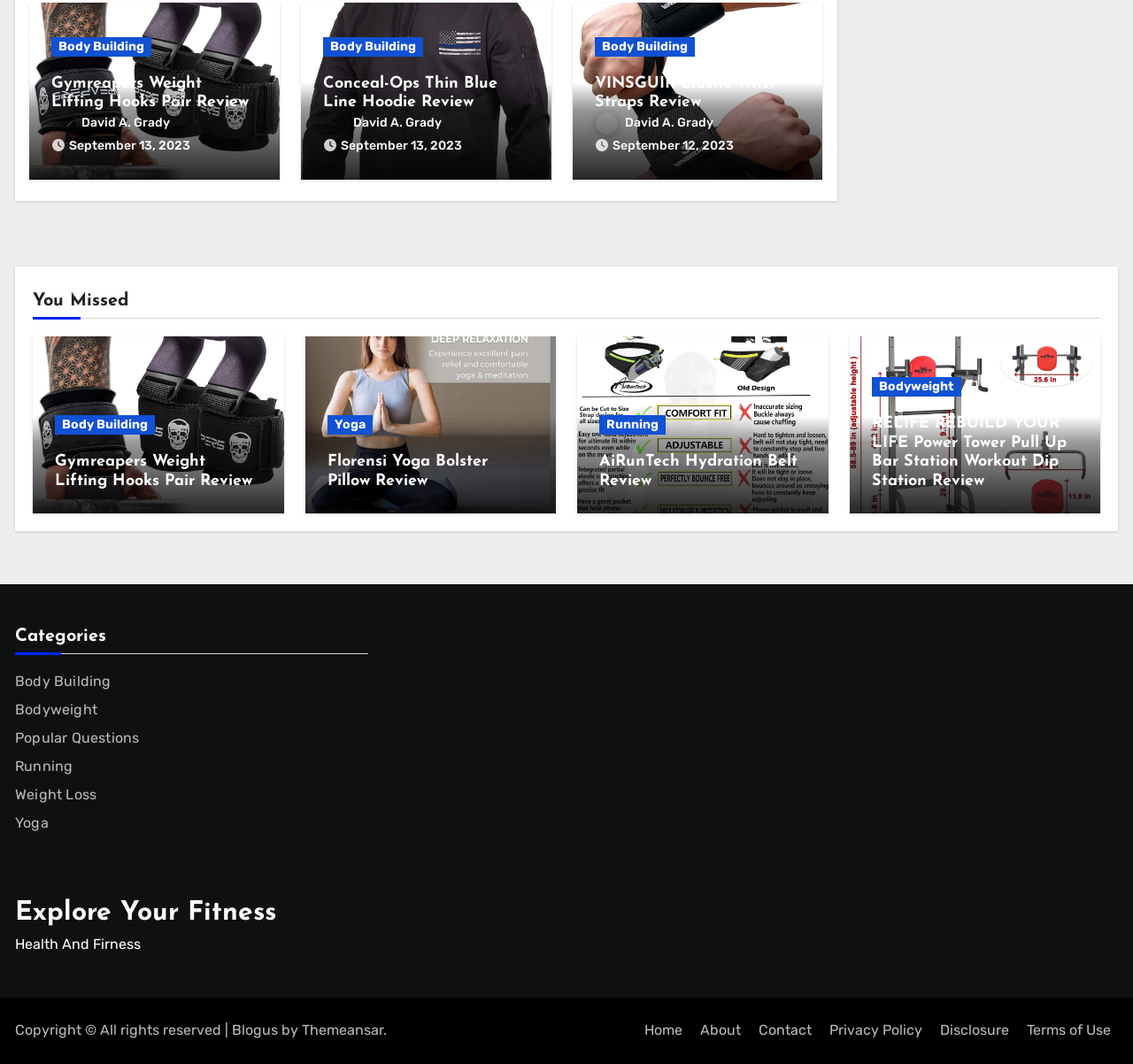Determine the bounding box coordinates for the HTML element described here: "AiRunTech Hydration Belt Review".

[0.529, 0.426, 0.704, 0.46]